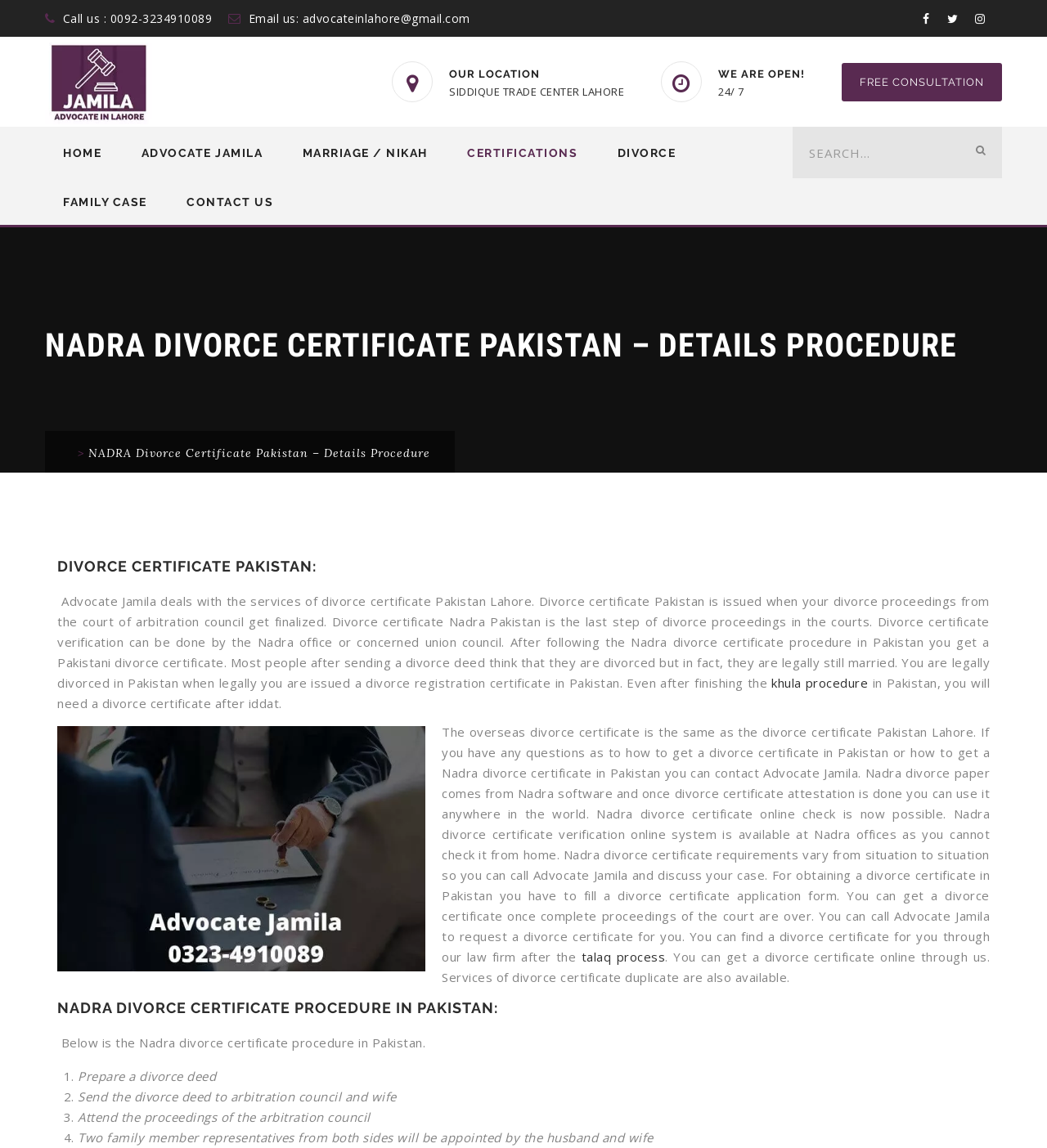Determine the coordinates of the bounding box that should be clicked to complete the instruction: "Search for something". The coordinates should be represented by four float numbers between 0 and 1: [left, top, right, bottom].

[0.757, 0.11, 0.957, 0.155]